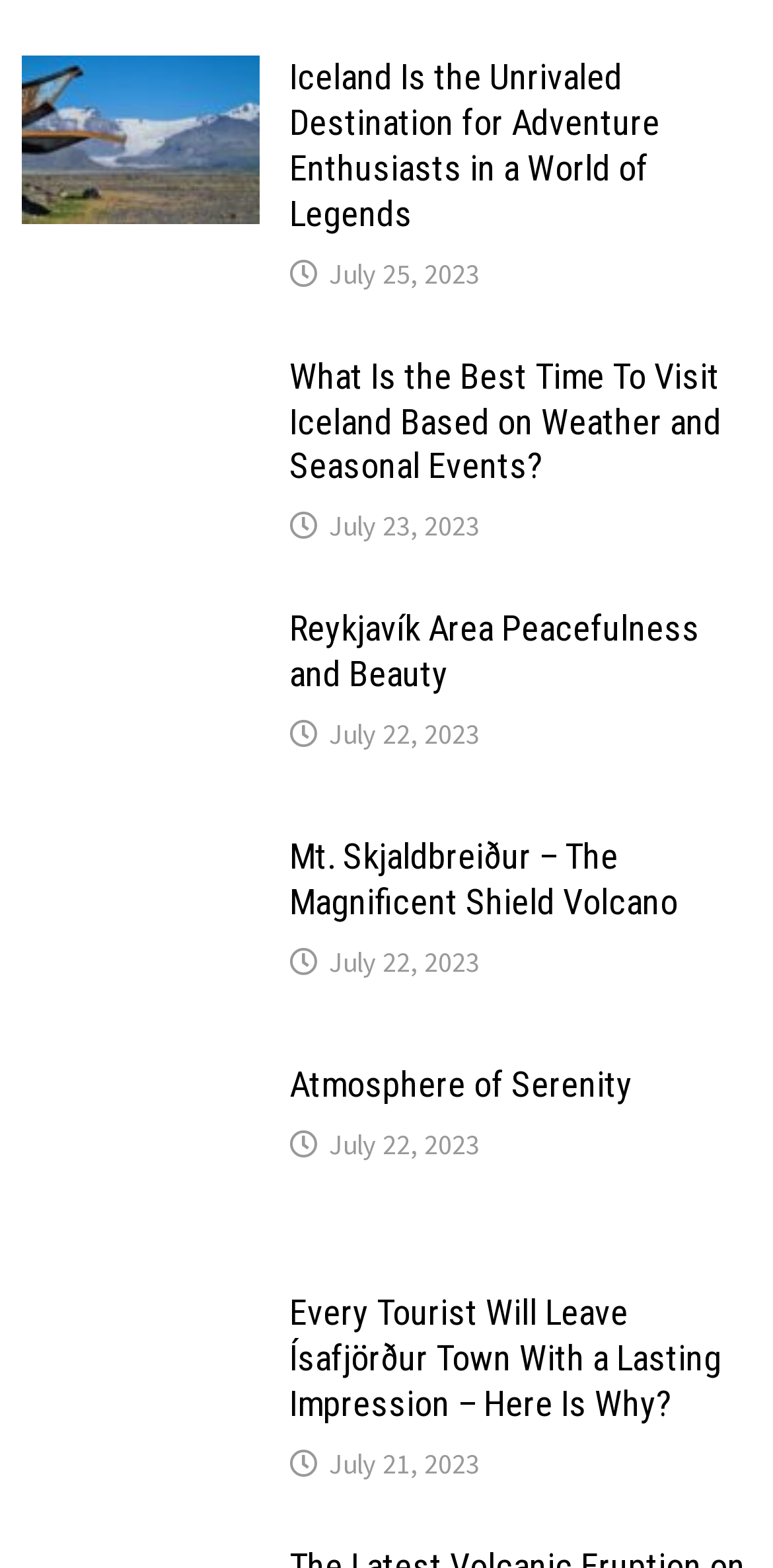Answer the question using only one word or a concise phrase: How many articles are on this webpage?

6